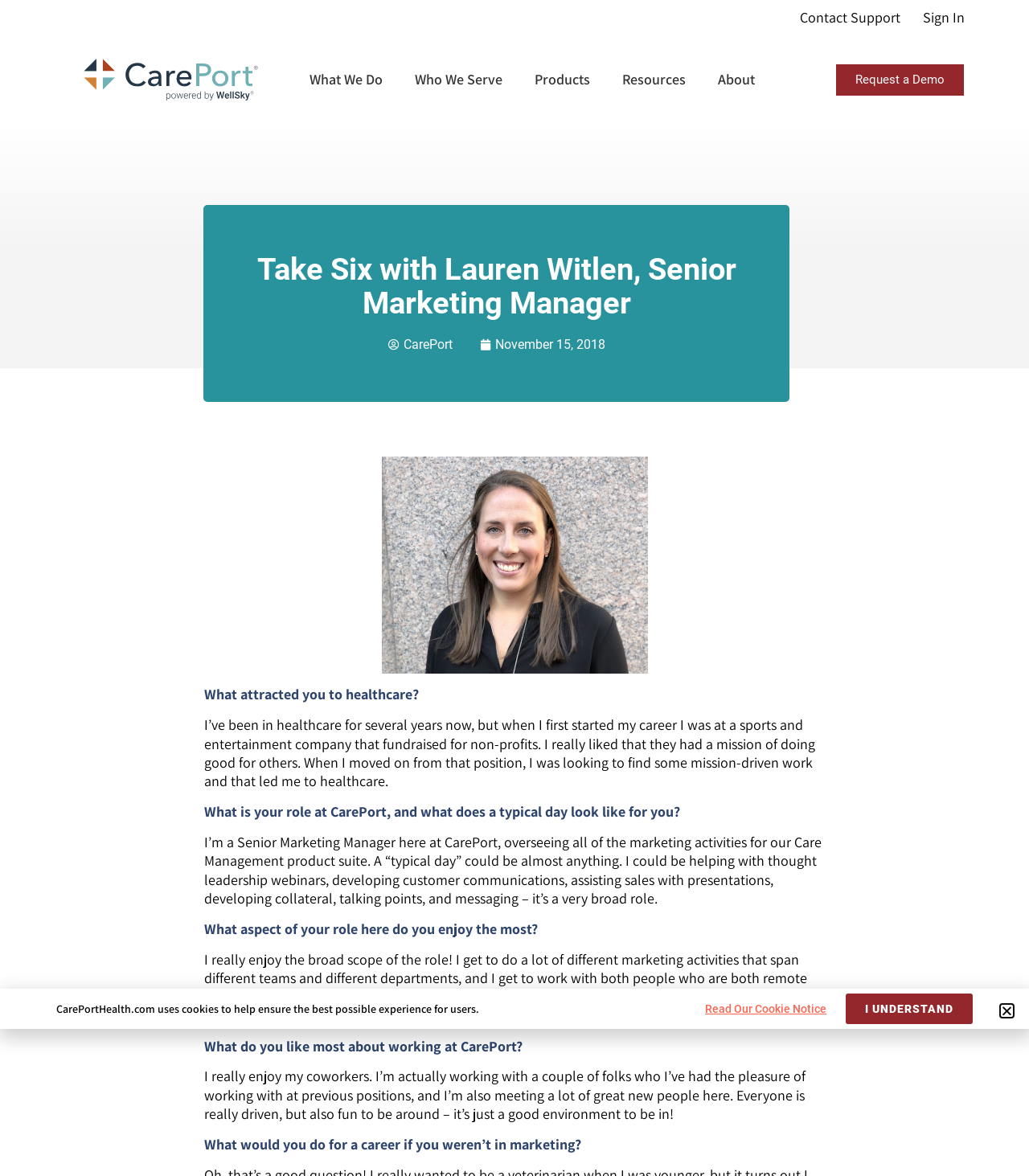Please predict the bounding box coordinates (top-left x, top-left y, bottom-right x, bottom-right y) for the UI element in the screenshot that fits the description: 3.9 It's too big!

None